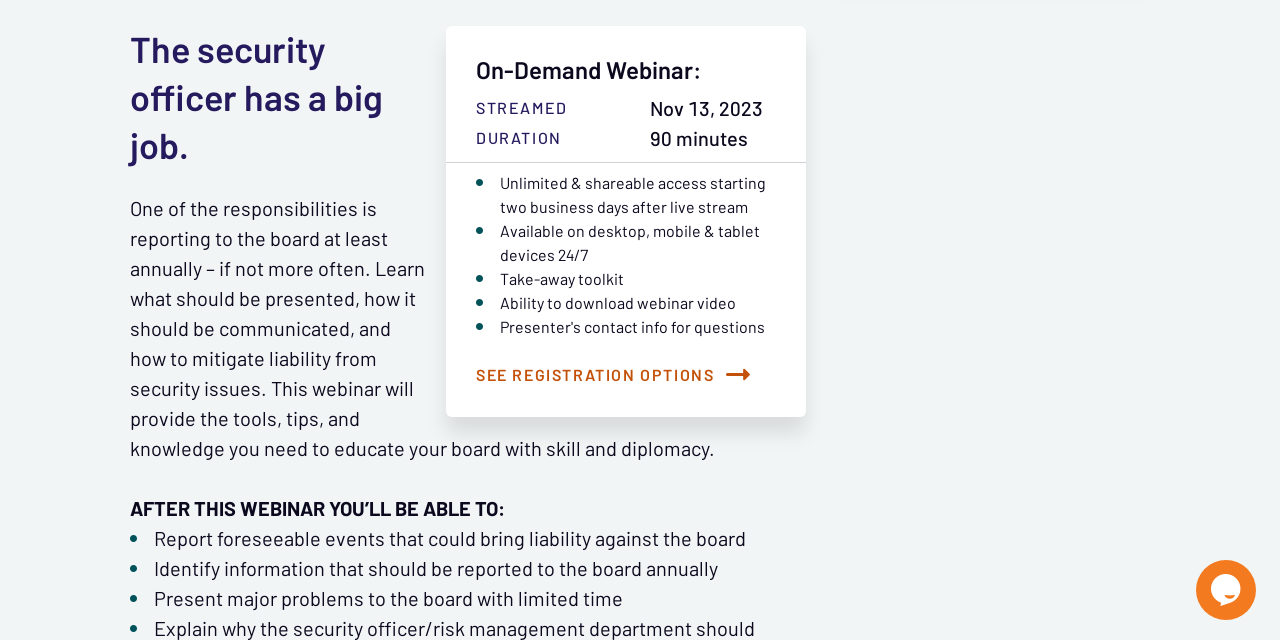Given the element description: "See Registration Options", predict the bounding box coordinates of the UI element it refers to, using four float numbers between 0 and 1, i.e., [left, top, right, bottom].

[0.372, 0.566, 0.588, 0.604]